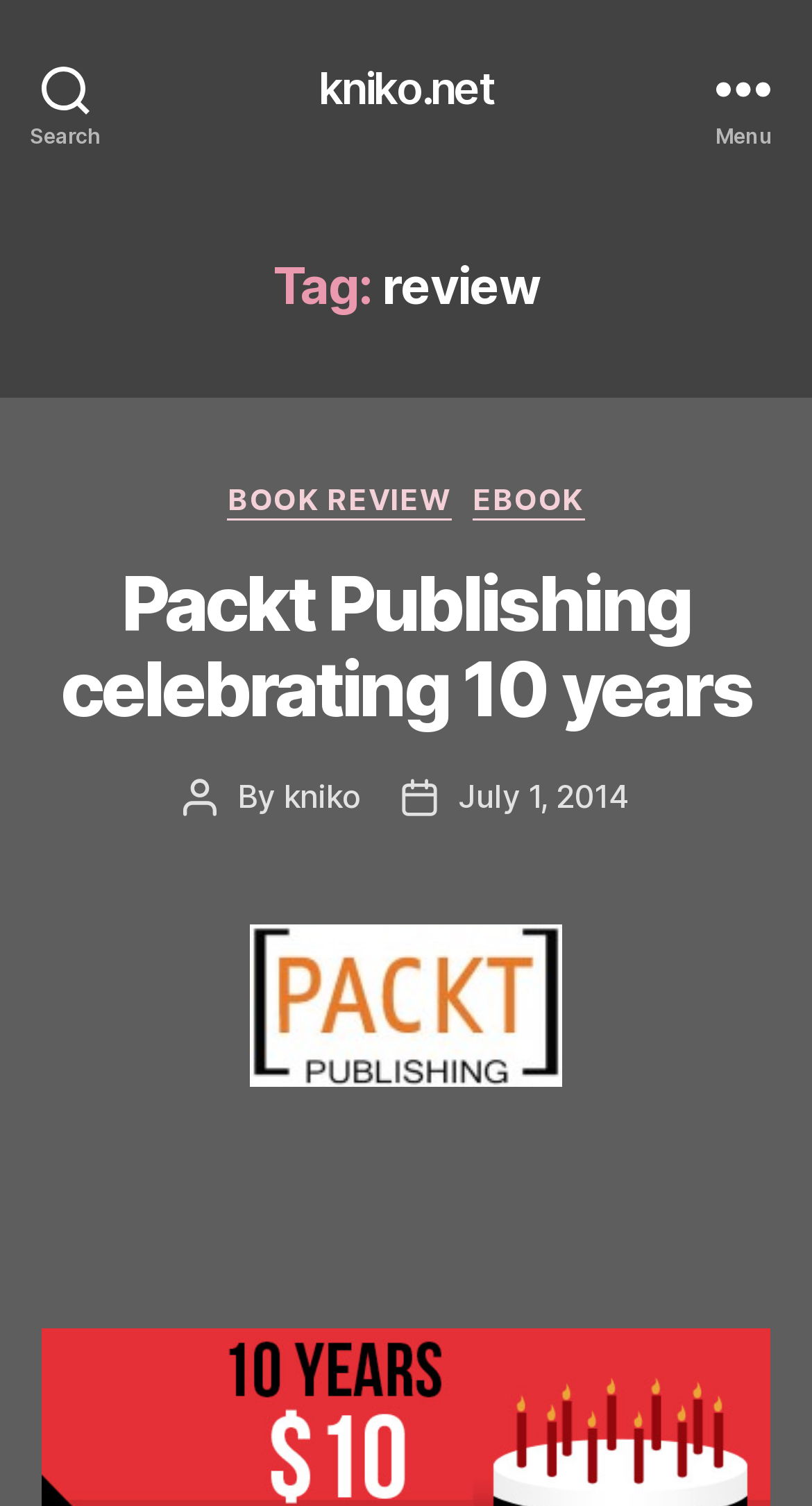Locate the bounding box coordinates of the area that needs to be clicked to fulfill the following instruction: "Read the 'Packt Publishing celebrating 10 years' post". The coordinates should be in the format of four float numbers between 0 and 1, namely [left, top, right, bottom].

[0.074, 0.37, 0.926, 0.488]